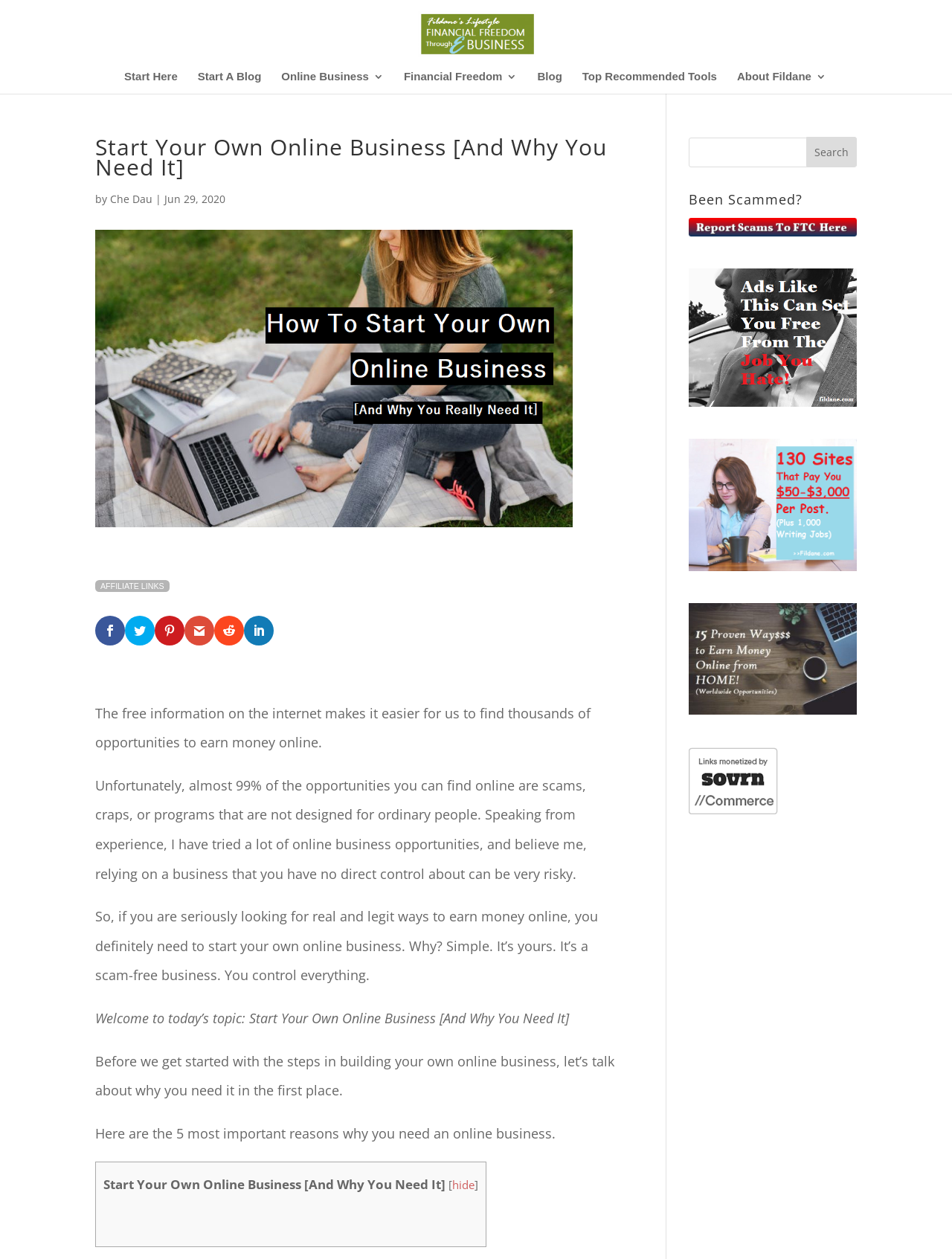Provide the bounding box coordinates, formatted as (top-left x, top-left y, bottom-right x, bottom-right y), with all values being floating point numbers between 0 and 1. Identify the bounding box of the UI element that matches the description: alt="Financial Freedom Through E-business"

[0.418, 0.02, 0.584, 0.032]